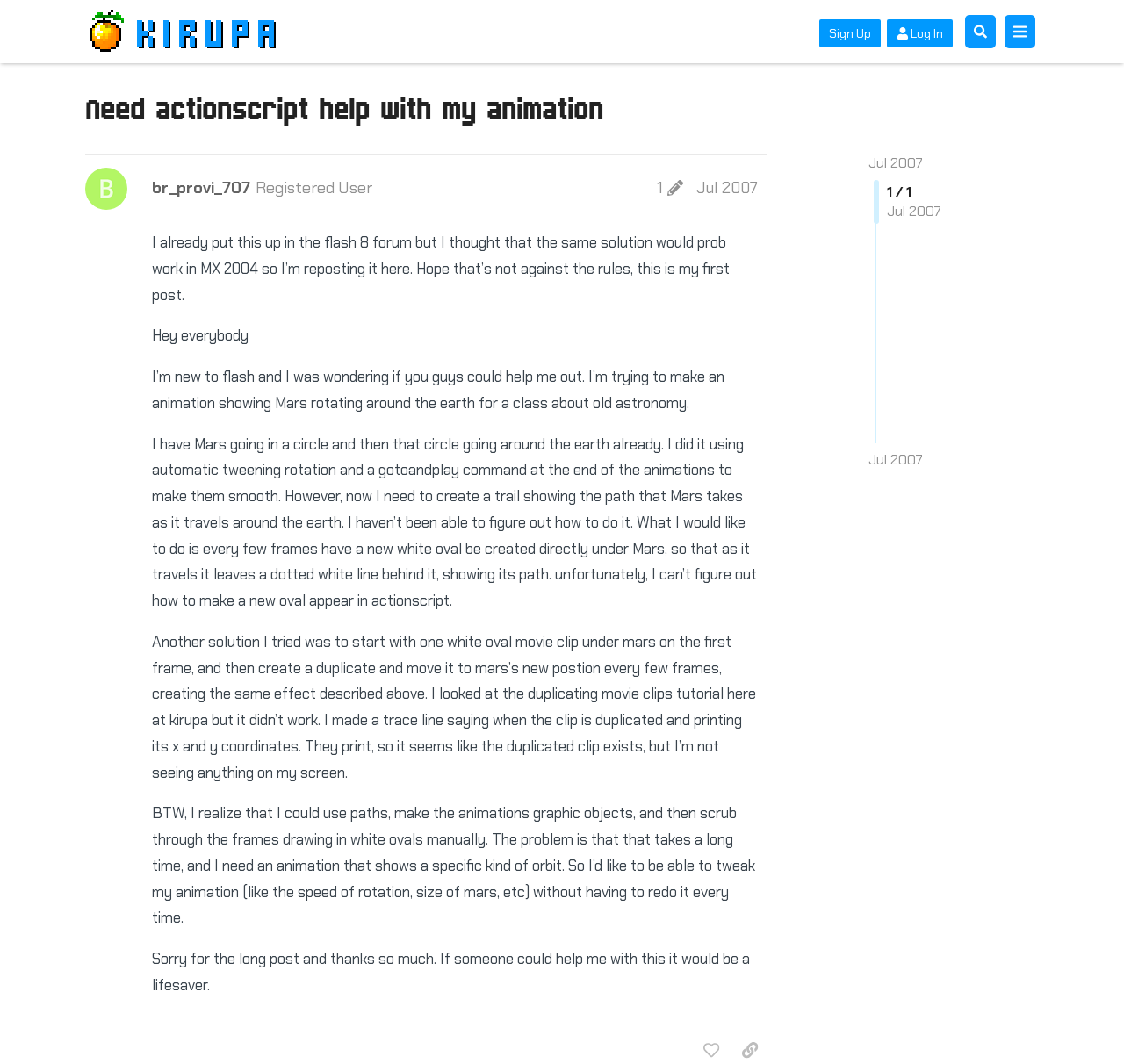What is the user's problem with creating the animation?
Using the image as a reference, answer with just one word or a short phrase.

Can't create a trail